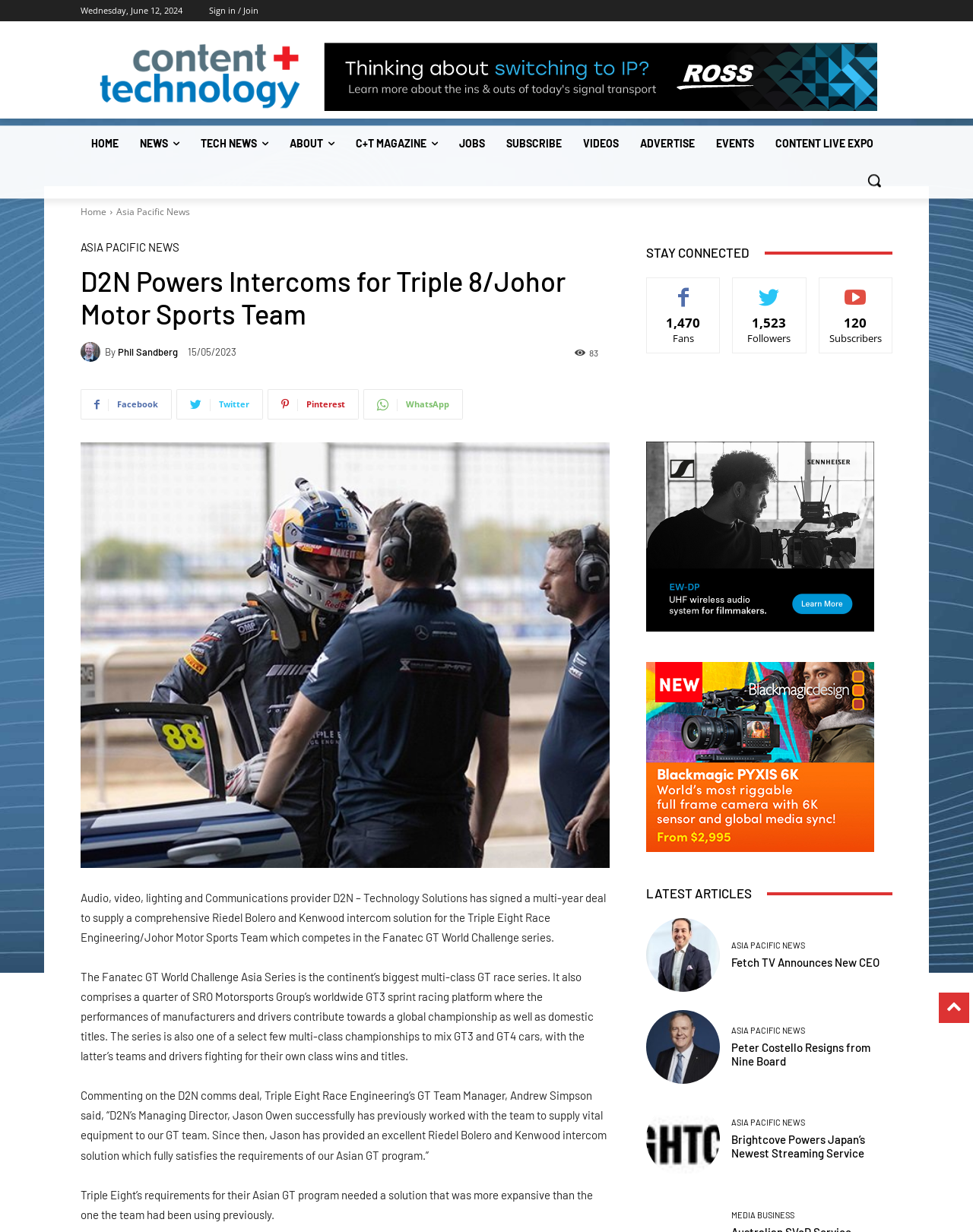Find the bounding box coordinates for the element that must be clicked to complete the instruction: "Read the latest news article". The coordinates should be four float numbers between 0 and 1, indicated as [left, top, right, bottom].

[0.664, 0.745, 0.74, 0.805]